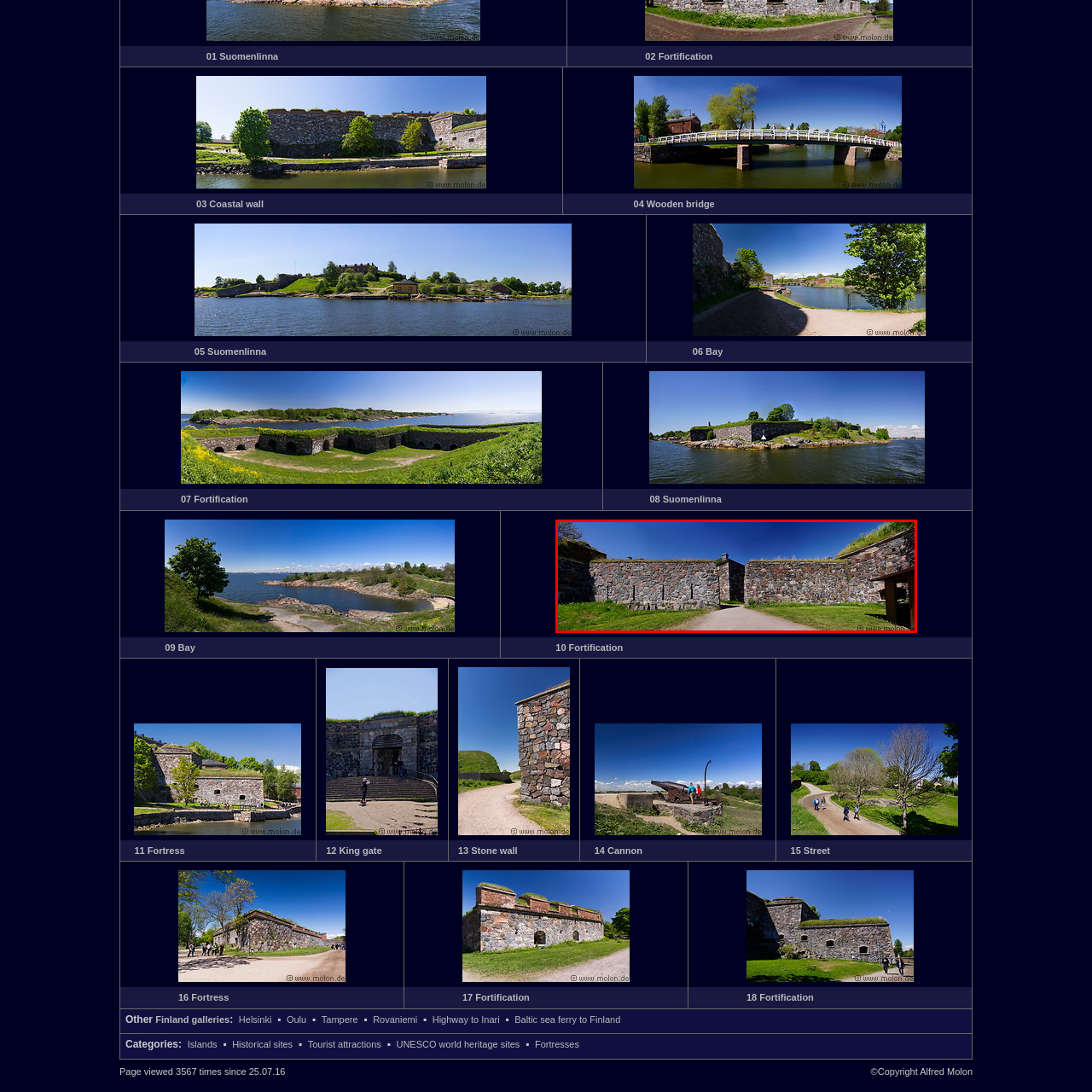Look closely at the image within the red-bordered box and thoroughly answer the question below, using details from the image: What is the color of the sky in the image?

The color of the sky in the image can be determined by analyzing the caption, which describes the scene as having a 'clear blue sky above'. This phrase suggests that the sky is a vibrant and serene blue color, which adds to the overall atmosphere of the landscape.